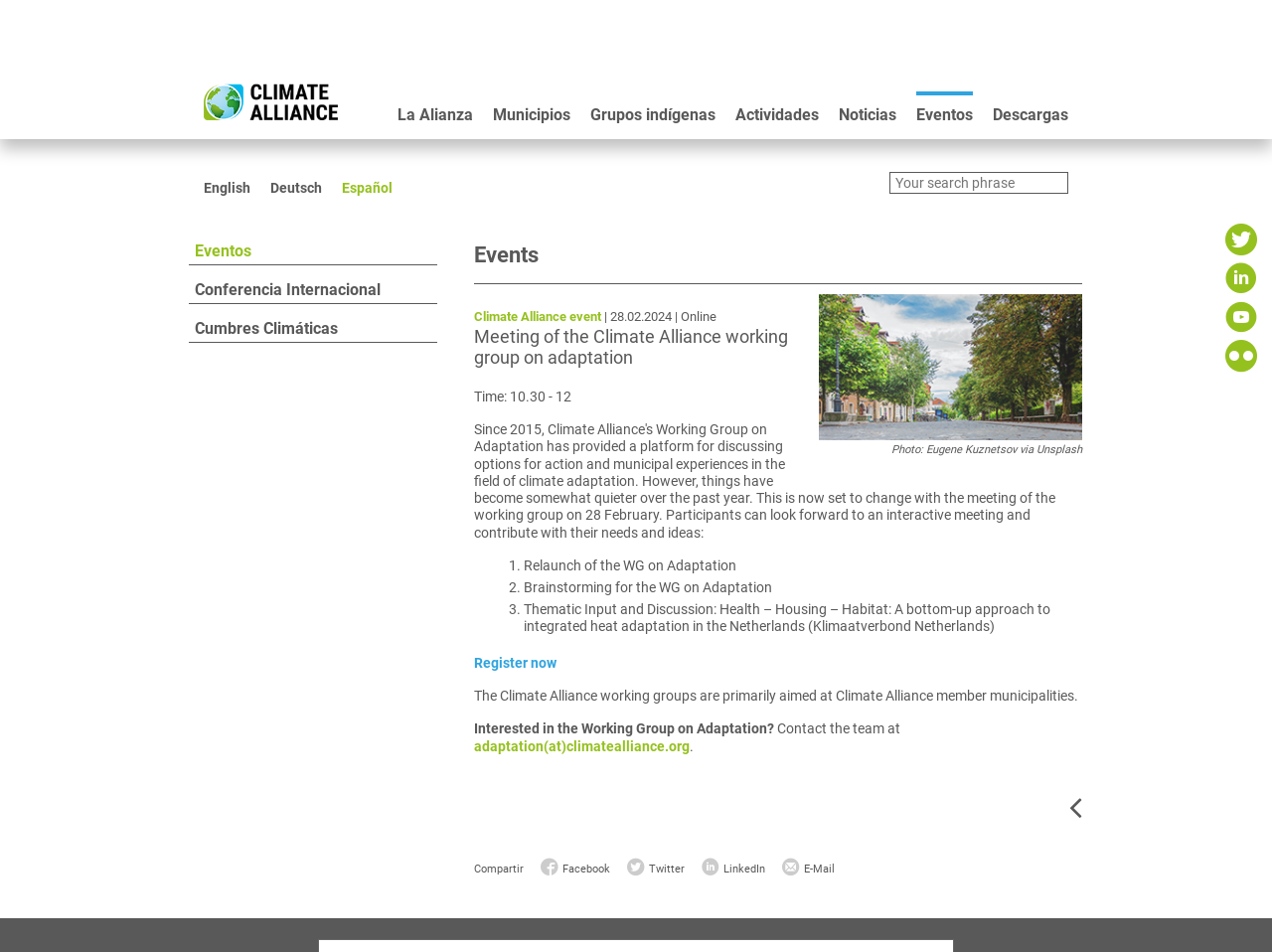What is the topic of the third point in the agenda?
Provide a comprehensive and detailed answer to the question.

I found the answer by looking at the article section of the webpage, where it says '3. Thematic Input and Discussion: Health – Housing – Habitat: A bottom-up approach to integrated heat adaptation in the Netherlands (Klimaatverbond Netherlands)' in a list marker element, which is part of the event agenda.